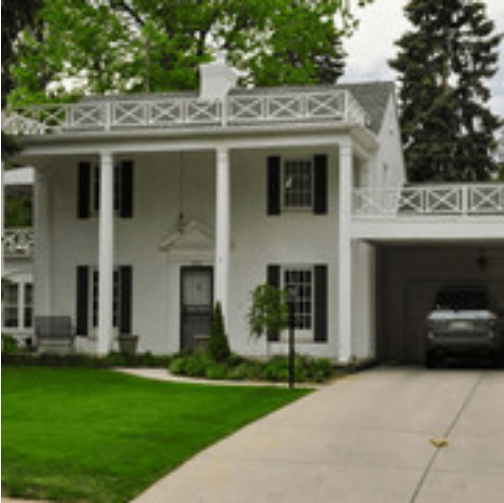Is the garage detached or attached?
Provide a concise answer using a single word or phrase based on the image.

Attached